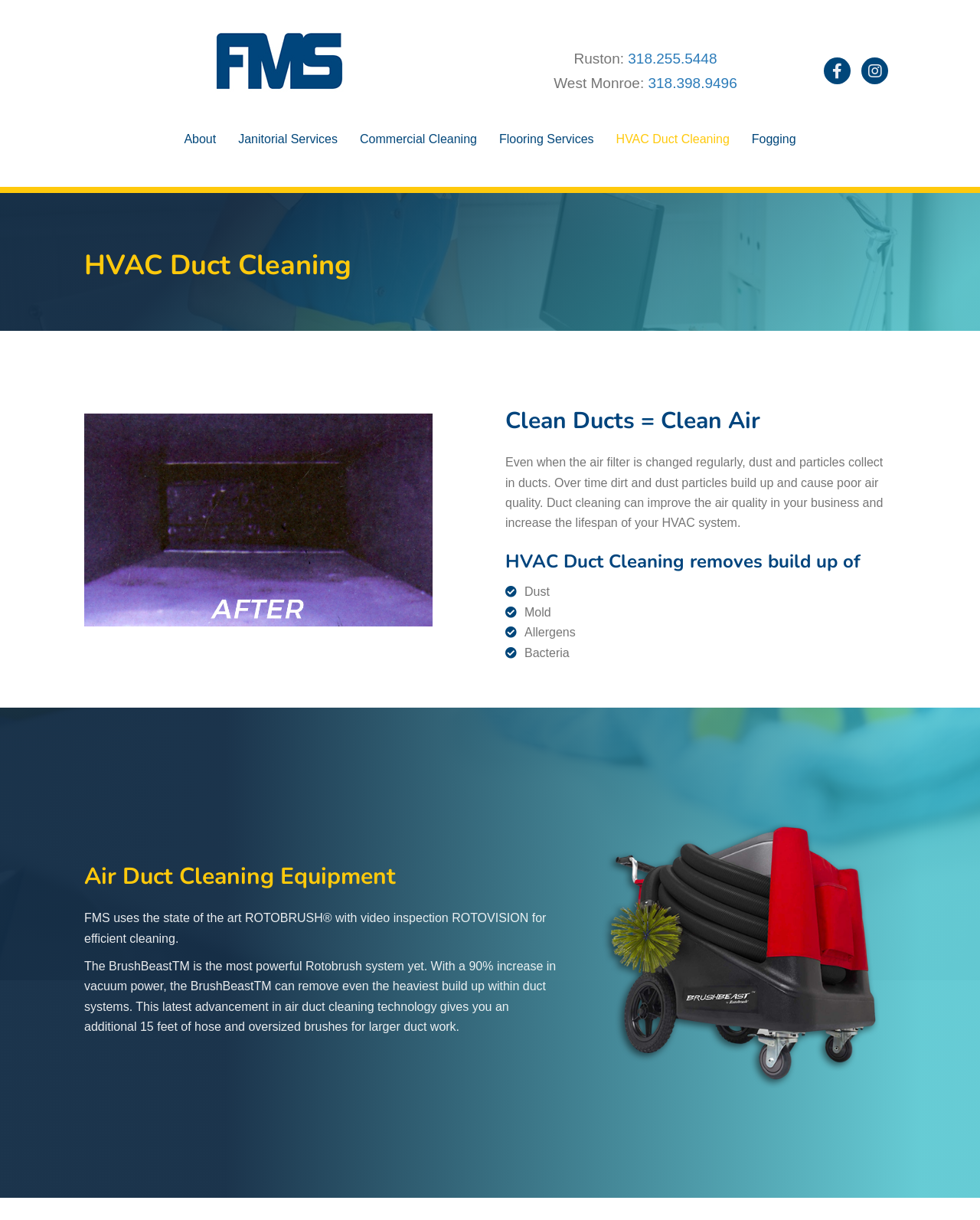Highlight the bounding box coordinates of the element that should be clicked to carry out the following instruction: "Navigate to About page". The coordinates must be given as four float numbers ranging from 0 to 1, i.e., [left, top, right, bottom].

[0.177, 0.1, 0.231, 0.128]